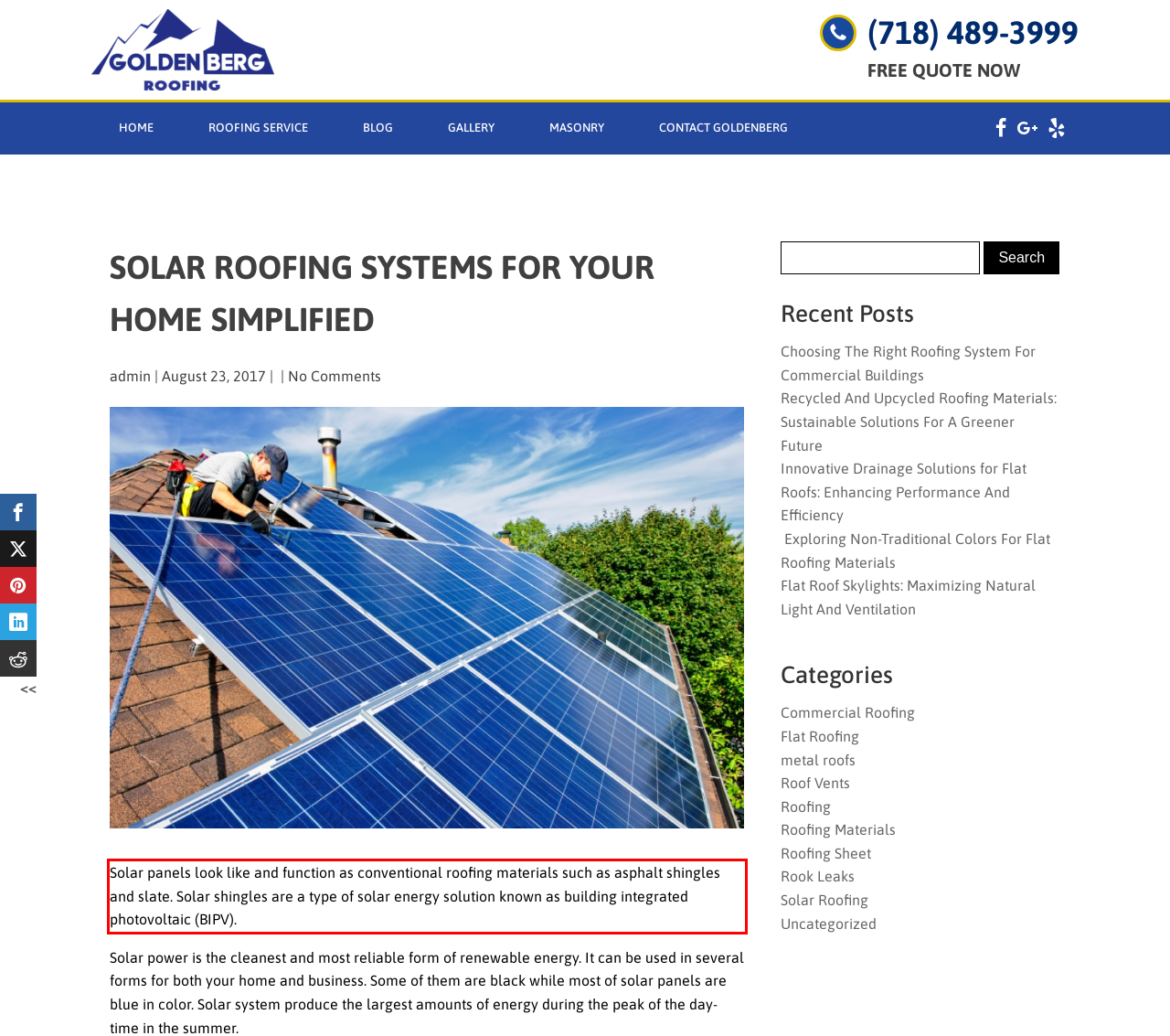Analyze the screenshot of a webpage where a red rectangle is bounding a UI element. Extract and generate the text content within this red bounding box.

Solar panels look like and function as conventional roofing materials such as asphalt shingles and slate. Solar shingles are a type of solar energy solution known as building integrated photovoltaic (BIPV).